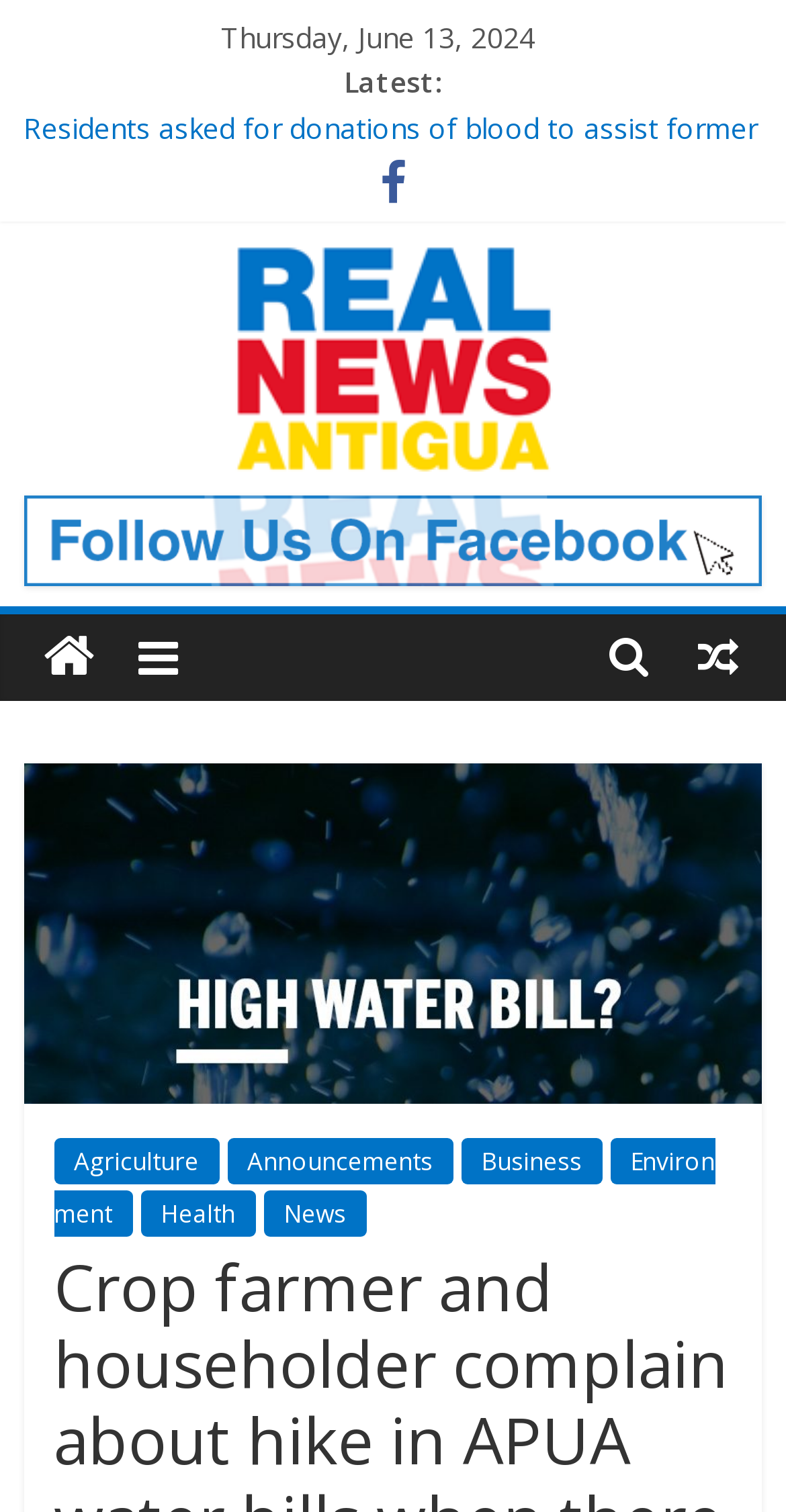What categories are listed at the bottom of the webpage?
Look at the image and answer the question using a single word or phrase.

Agriculture, Announcements, Business, Environment, Health, News